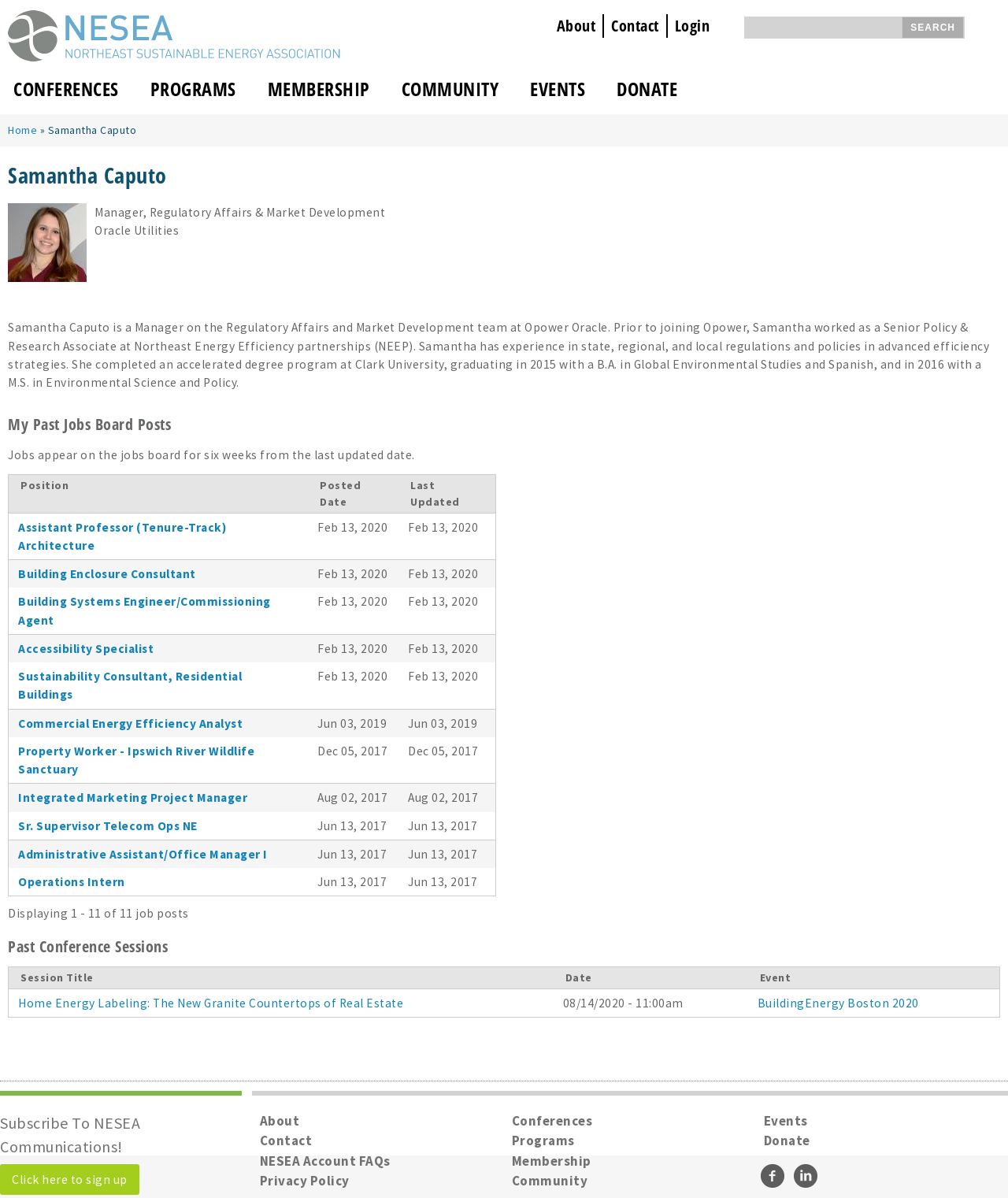Find the coordinates for the bounding box of the element with this description: "Sr. Supervisor Telecom Ops NE".

[0.018, 0.683, 0.196, 0.695]